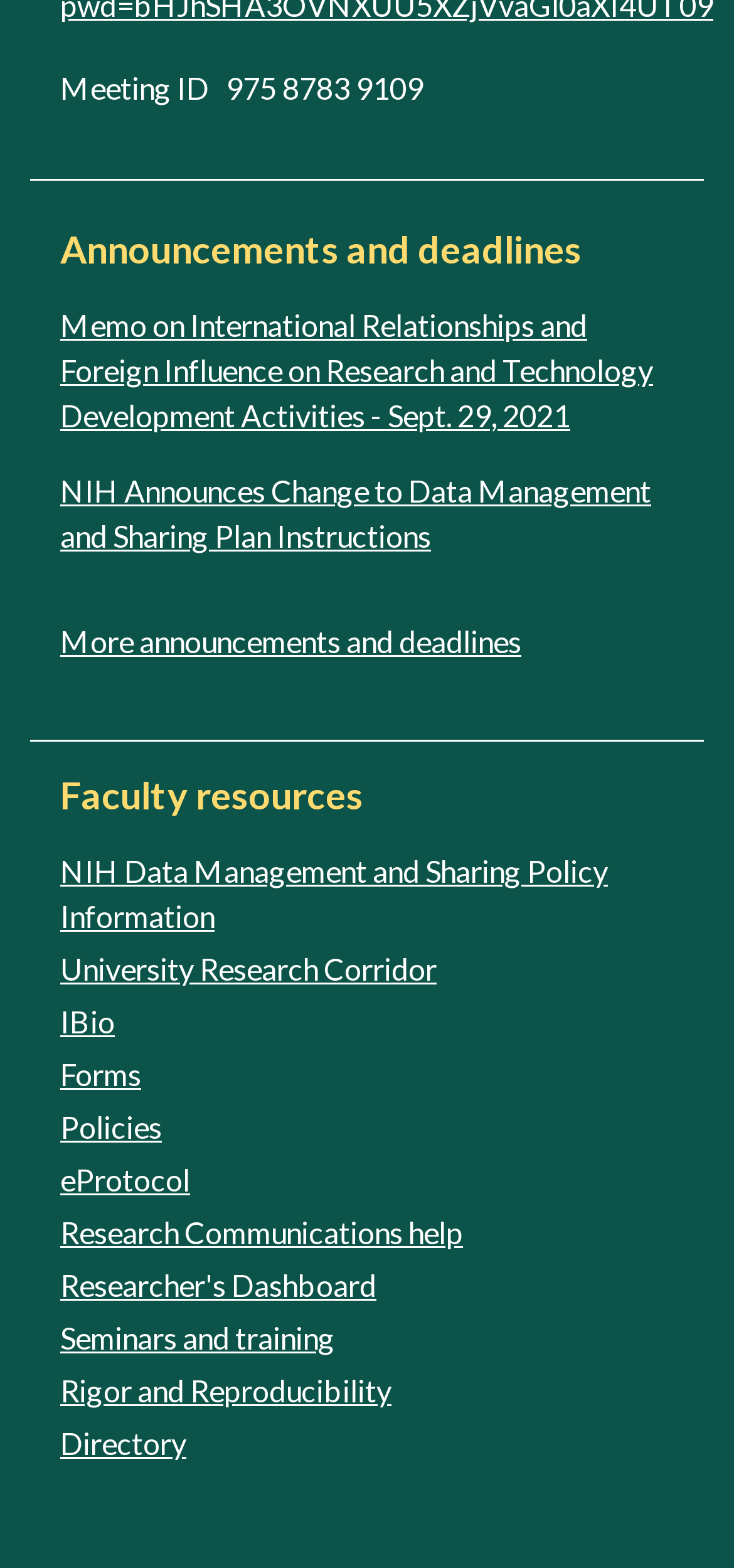Locate the UI element that matches the description Forms in the webpage screenshot. Return the bounding box coordinates in the format (top-left x, top-left y, bottom-right x, bottom-right y), with values ranging from 0 to 1.

[0.082, 0.673, 0.192, 0.696]